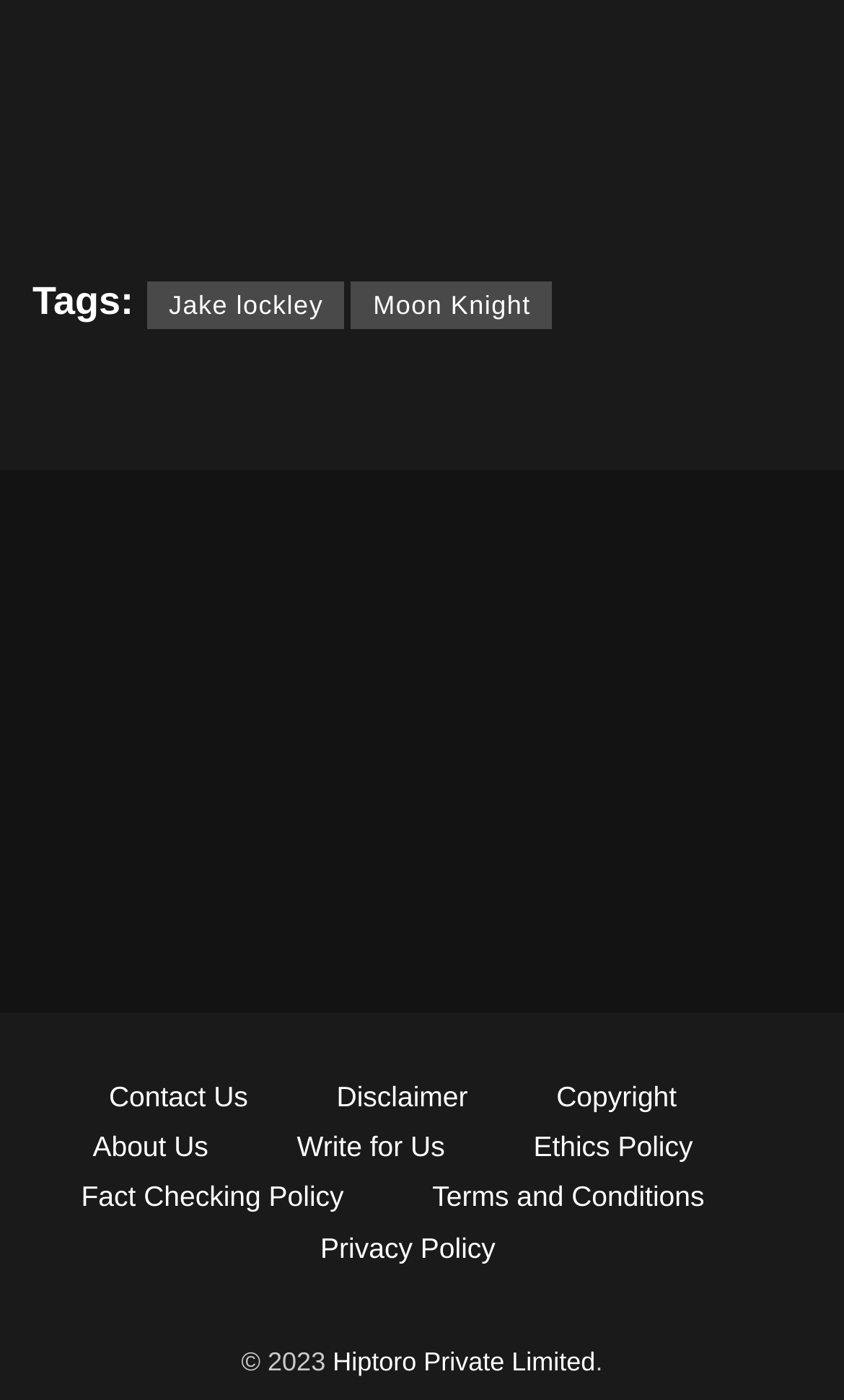Can you provide the bounding box coordinates for the element that should be clicked to implement the instruction: "Visit the 'Contact Us' page"?

[0.129, 0.771, 0.294, 0.794]